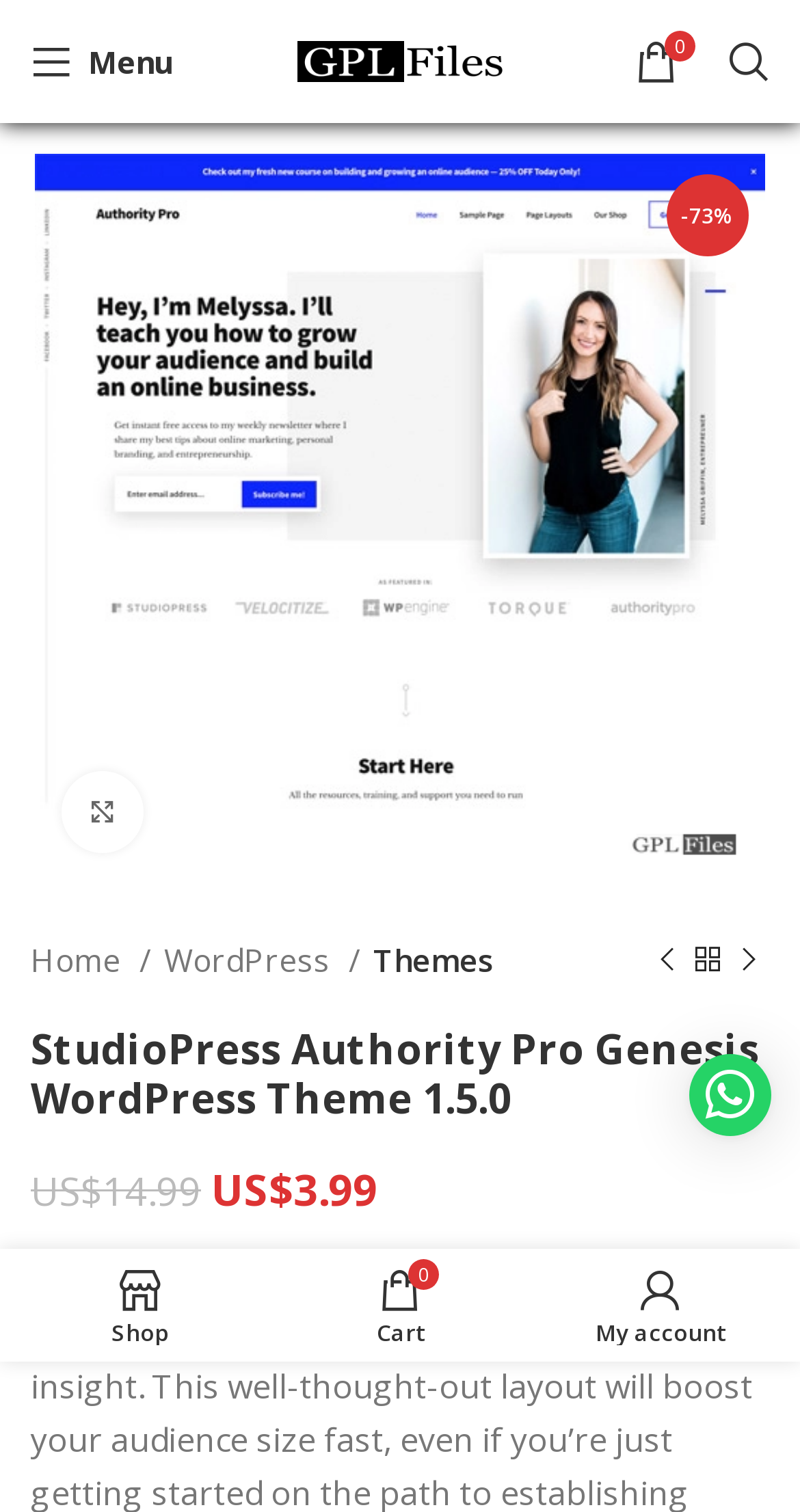Identify the bounding box coordinates of the area you need to click to perform the following instruction: "Search for a theme".

[0.885, 0.014, 0.987, 0.068]